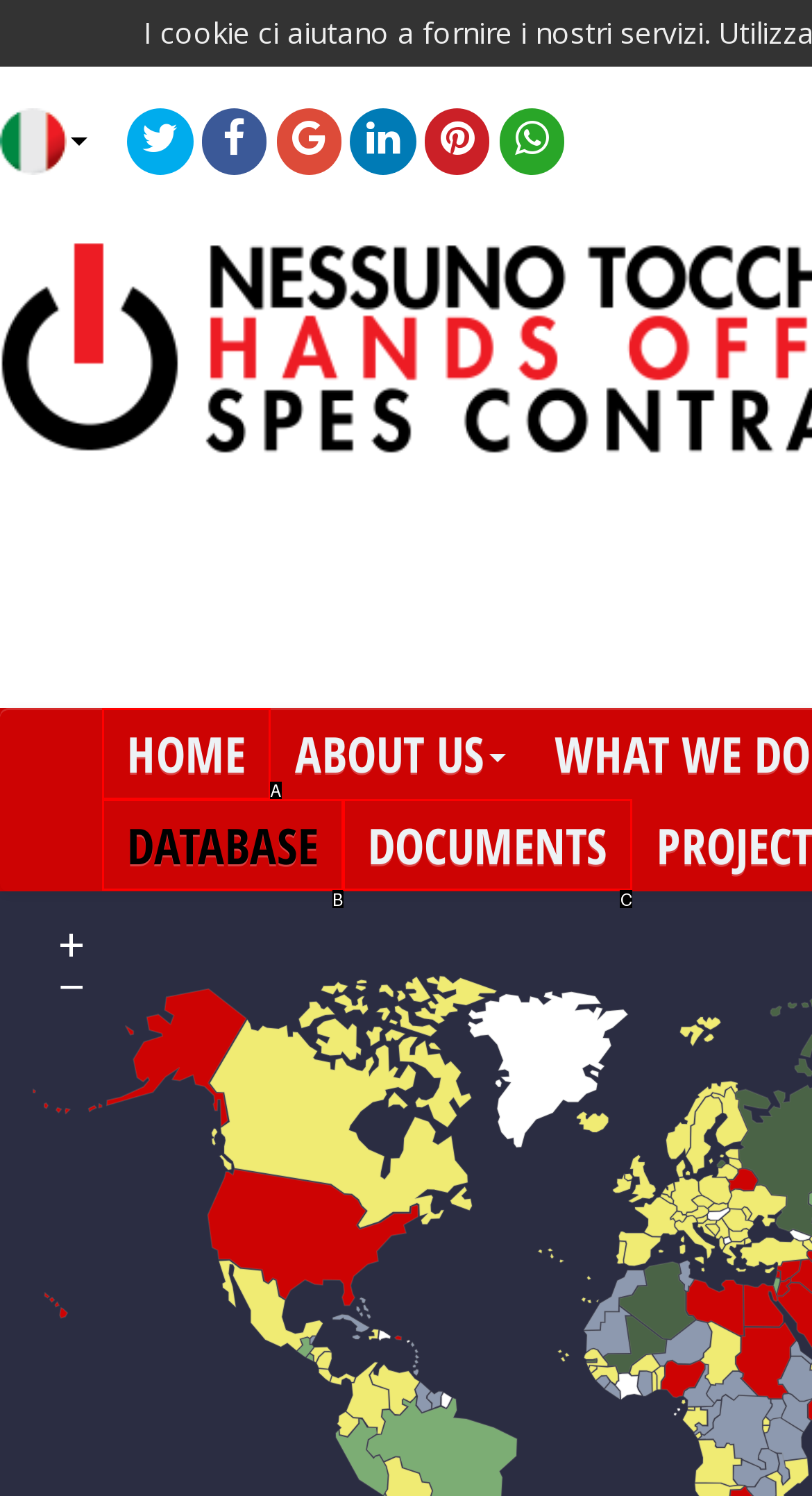Select the letter from the given choices that aligns best with the description: Instagram. Reply with the specific letter only.

None